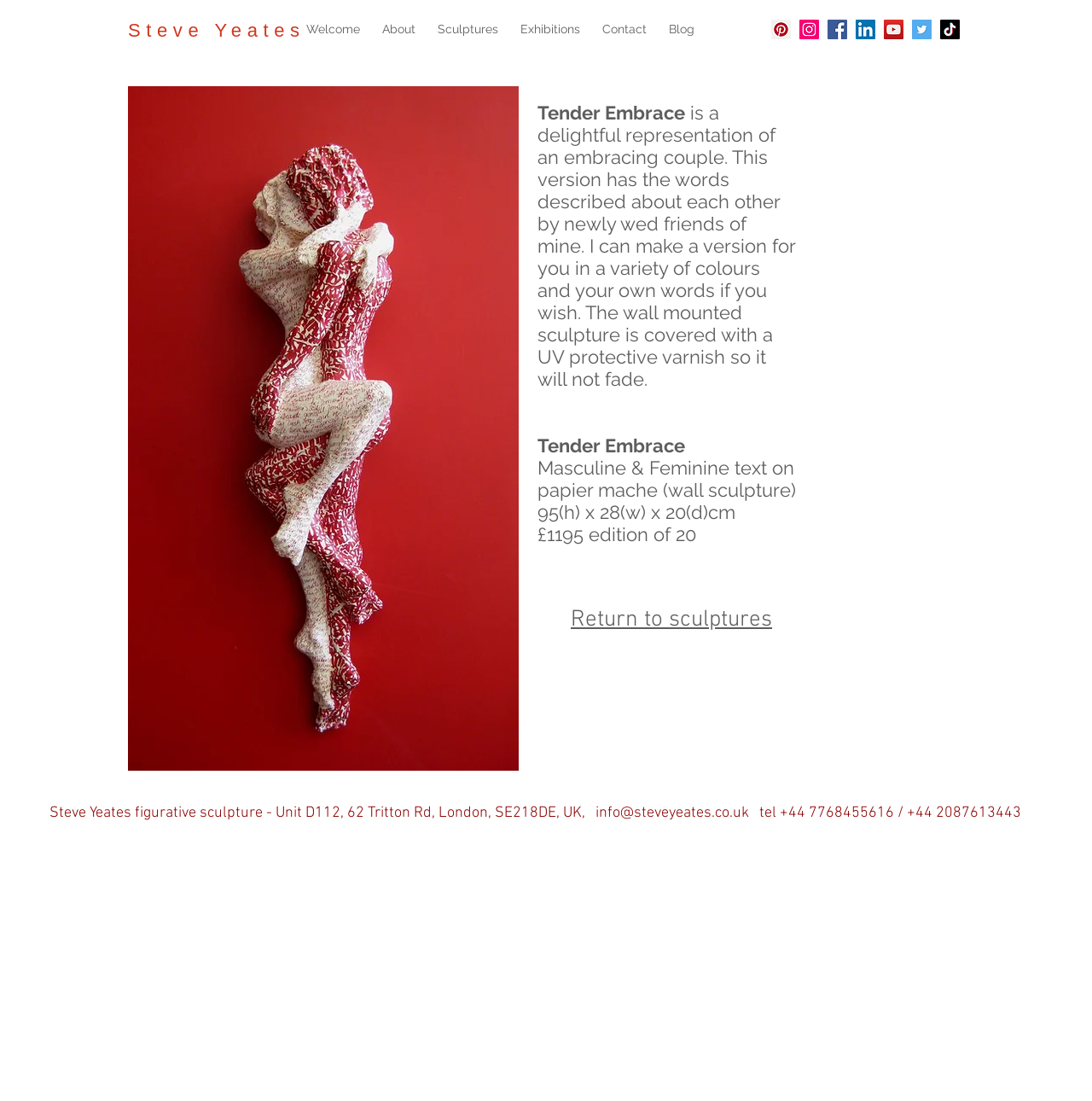Extract the bounding box coordinates for the HTML element that matches this description: "aria-label="TikTok"". The coordinates should be four float numbers between 0 and 1, i.e., [left, top, right, bottom].

[0.861, 0.018, 0.879, 0.036]